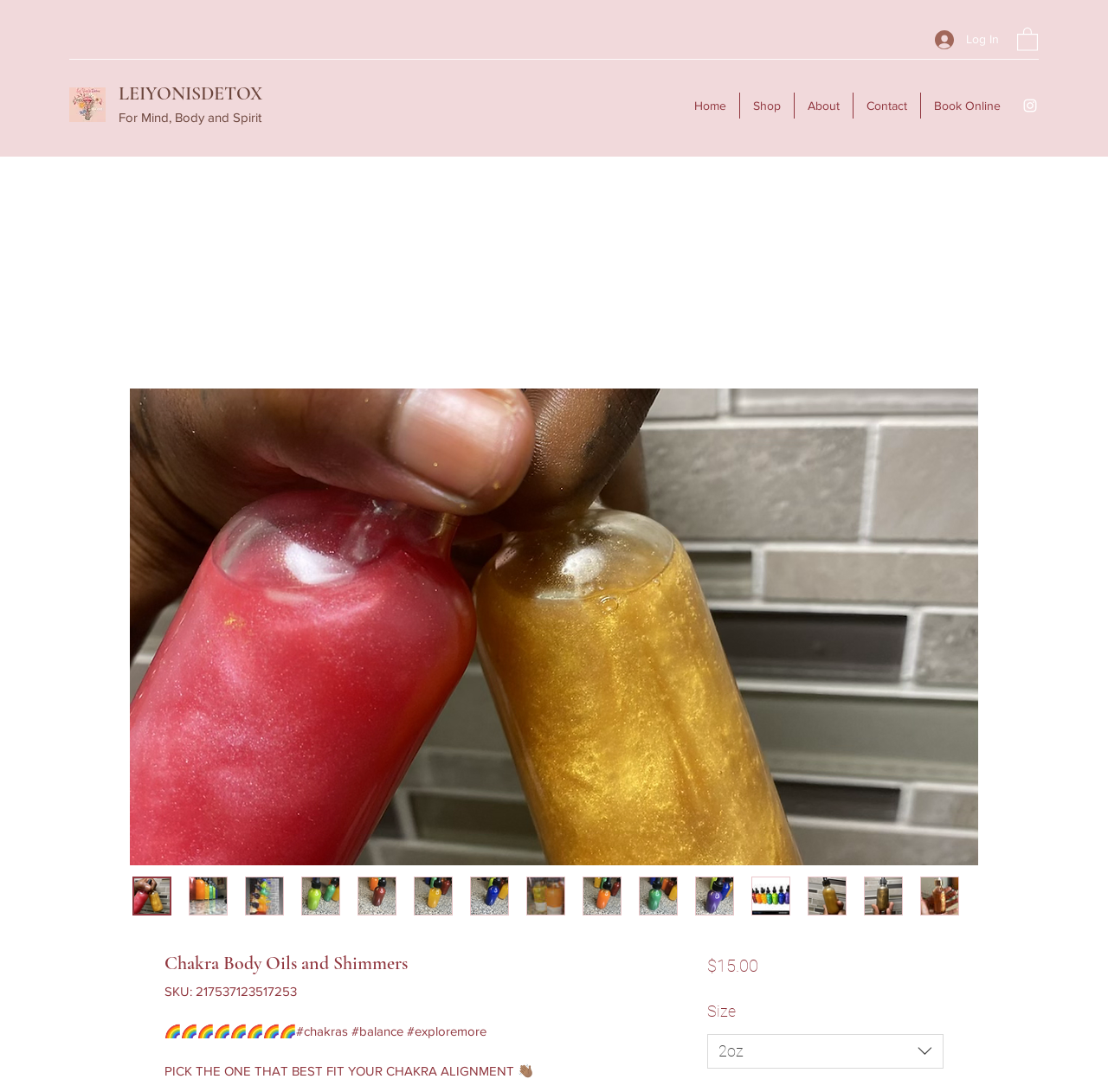Describe the entire webpage, focusing on both content and design.

This webpage is about Chakra Body Oils and Shimmers, with a focus on mind, body, and spirit. At the top right corner, there are two buttons, "Log In" and another button with an image. Below them, there is a link "Untitled" with an image, followed by a link "LEIYONISDETOX" and a static text "For Mind, Body and Spirit".

On the top navigation bar, there are links to "Home", "Shop", "About", "Contact", and "Book Online". To the right of the navigation bar, there is a social bar with an "Instagram" link and an image.

The main content of the page is a collection of 21 buttons, each with an image of Chakra Body Oils and Shimmers. These buttons are arranged in three rows, with seven buttons in each row. Each button has a thumbnail image of the product.

Below the buttons, there is a heading "Chakra Body Oils and Shimmers", followed by a static text "SKU: 217537123517253". There is also a price listed as "$15.00", with a label "Price" next to it. Additionally, there is a "Size" label with a listbox below it, containing an option "2oz".